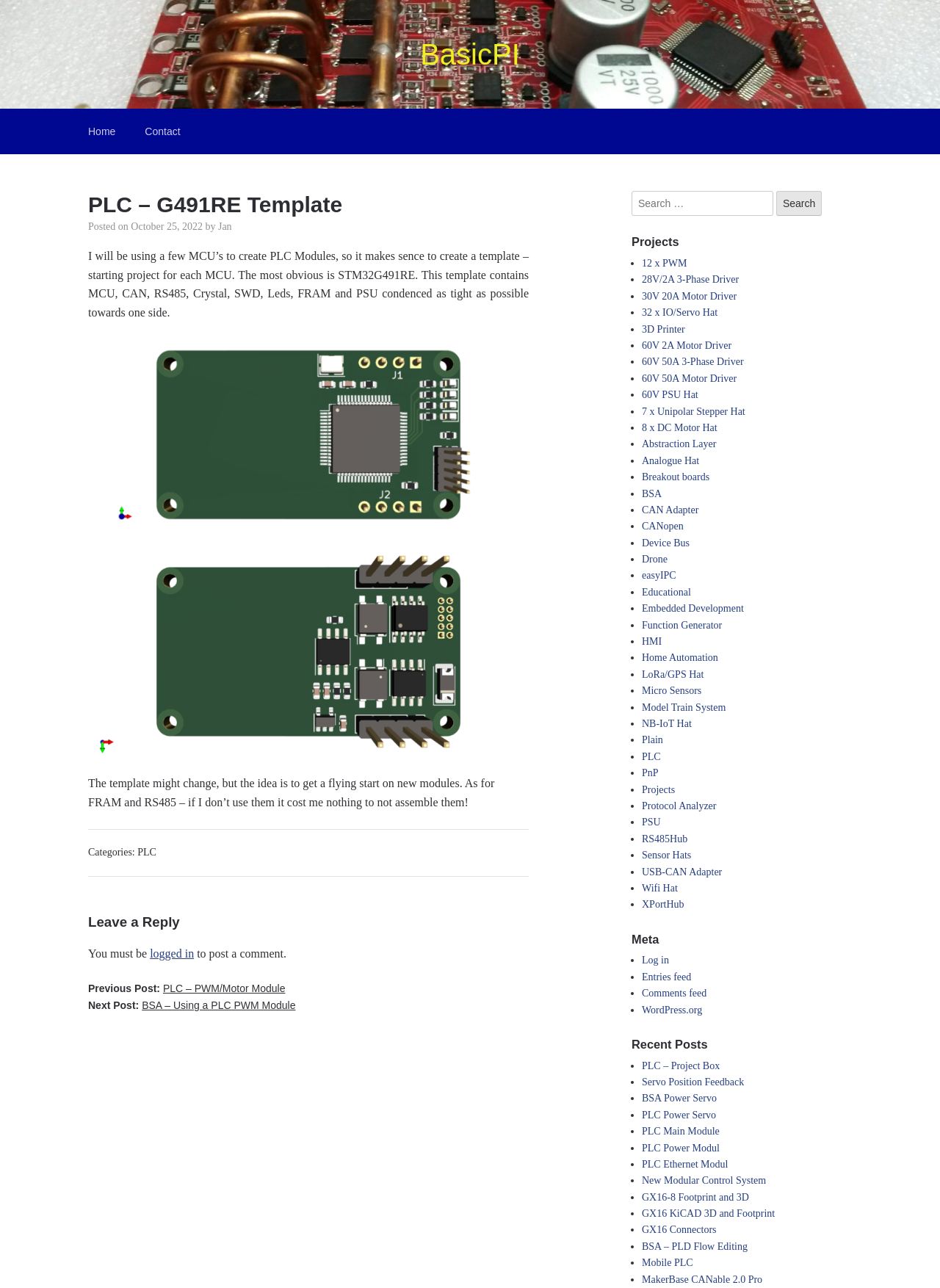Determine the bounding box coordinates of the clickable element necessary to fulfill the instruction: "Search for a project". Provide the coordinates as four float numbers within the 0 to 1 range, i.e., [left, top, right, bottom].

[0.672, 0.148, 0.906, 0.168]